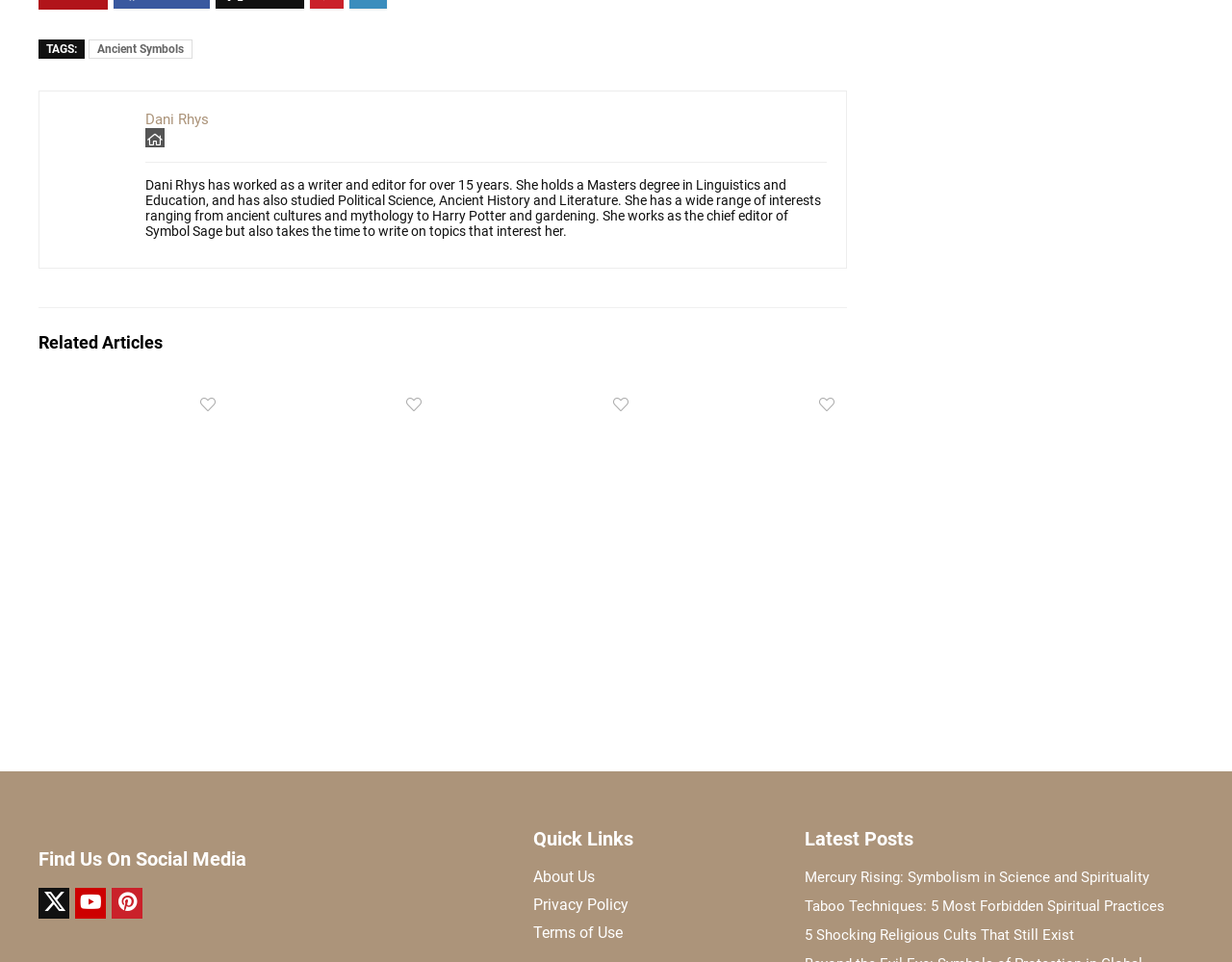Show the bounding box coordinates for the element that needs to be clicked to execute the following instruction: "Read the latest post 'Mercury Rising: Symbolism in Science and Spirituality'". Provide the coordinates in the form of four float numbers between 0 and 1, i.e., [left, top, right, bottom].

[0.653, 0.902, 0.933, 0.92]